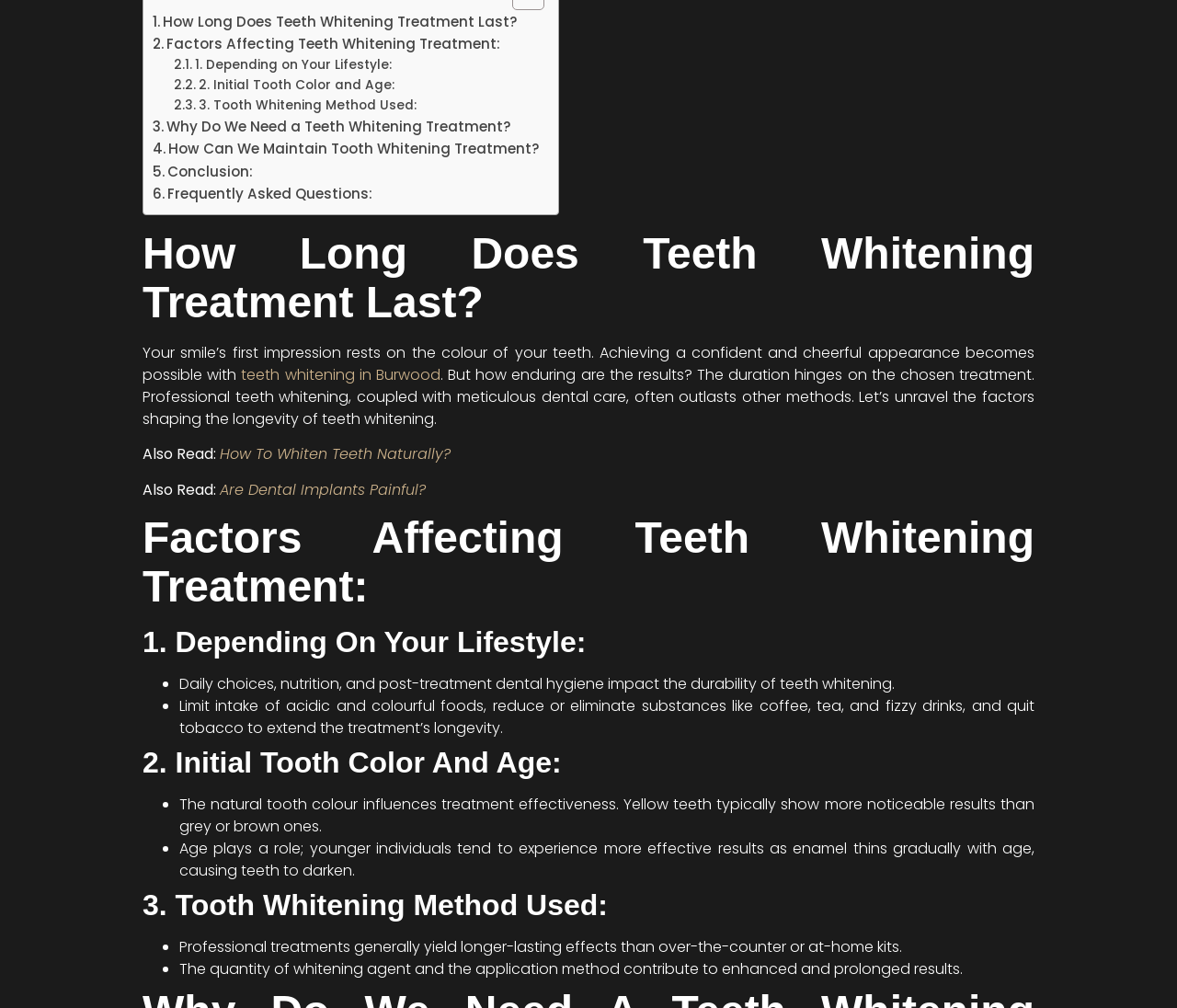Use a single word or phrase to answer the following:
How many factors affect teeth whitening treatment?

3